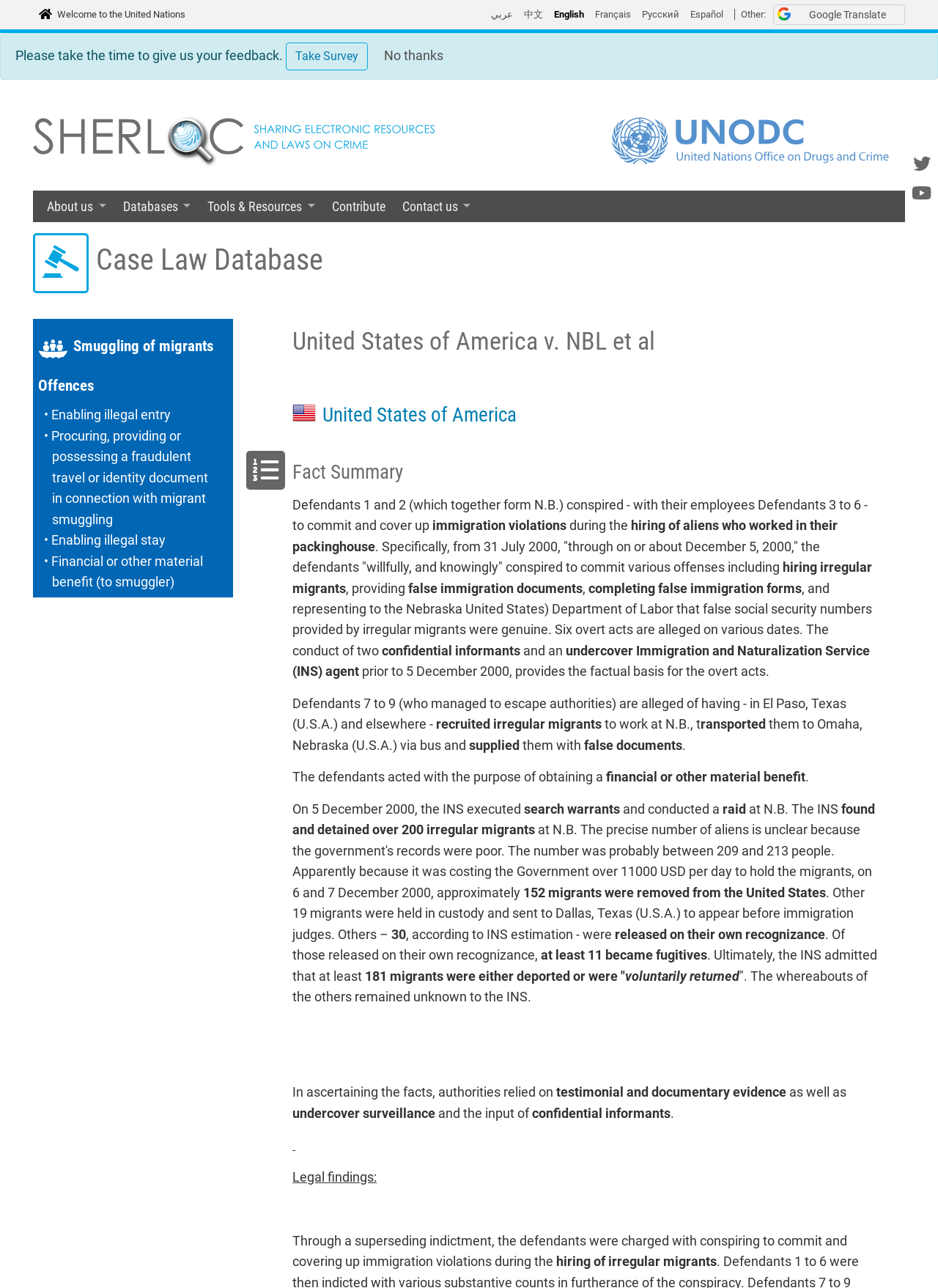Could you highlight the region that needs to be clicked to execute the instruction: "Read about United States of America v. NBL et al"?

[0.312, 0.255, 0.935, 0.287]